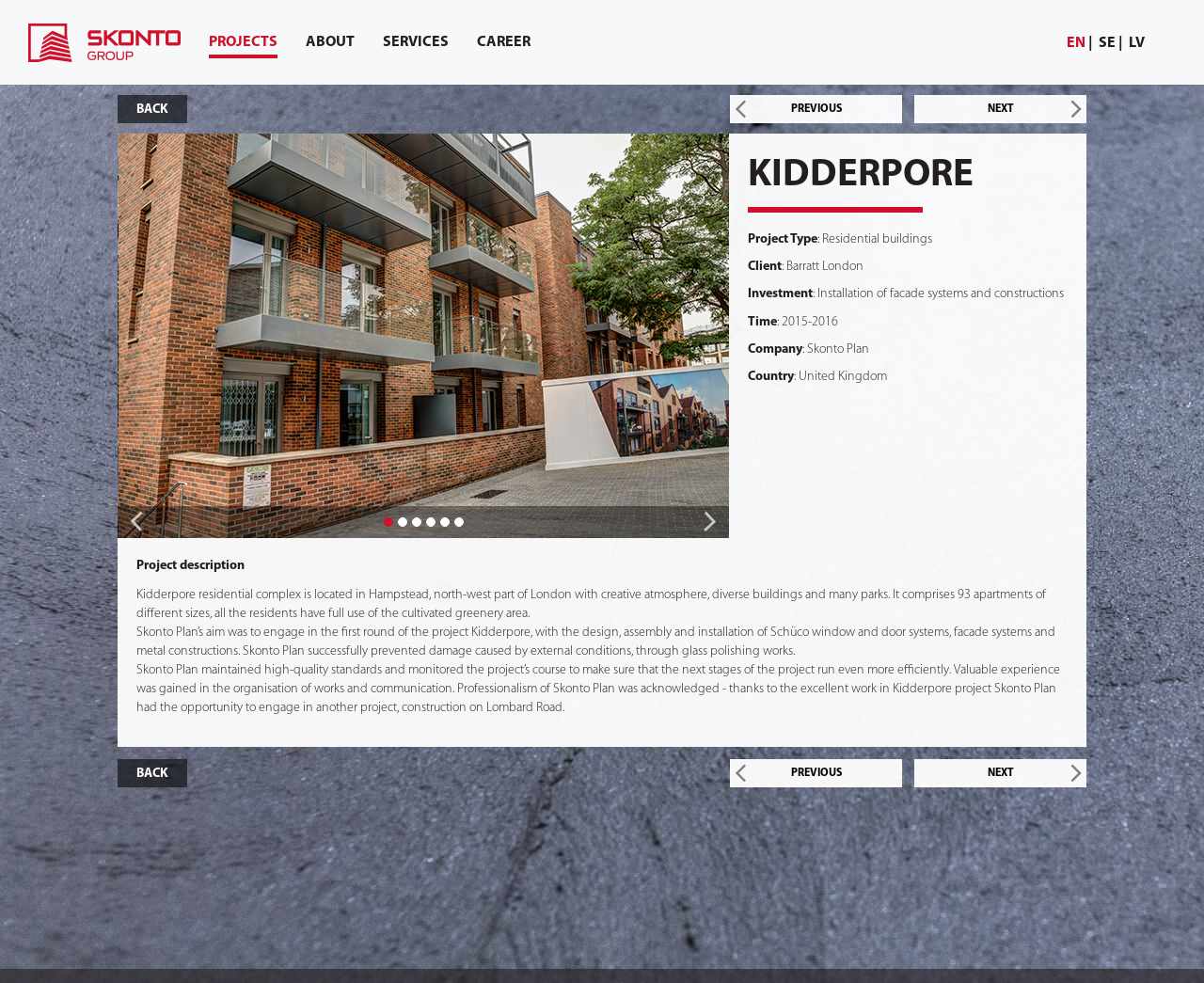What is the client of the Kidderpore project?
Please provide a comprehensive and detailed answer to the question.

I found the answer by examining the article section of the webpage, where it lists the project details. Under the 'Client' label, it says 'Barratt London'.